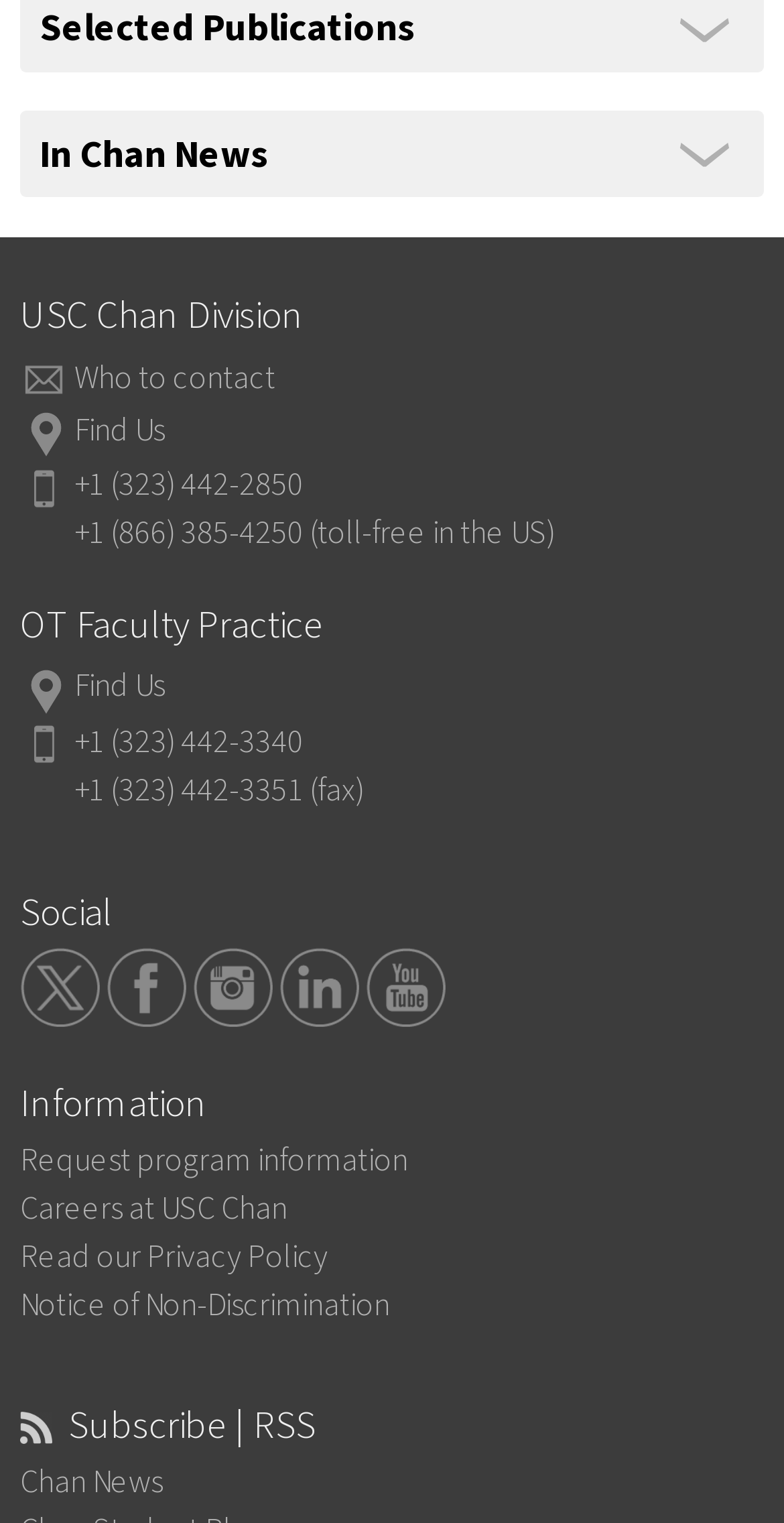Please identify the bounding box coordinates for the region that you need to click to follow this instruction: "Subscribe to RSS feed".

[0.026, 0.927, 0.077, 0.948]